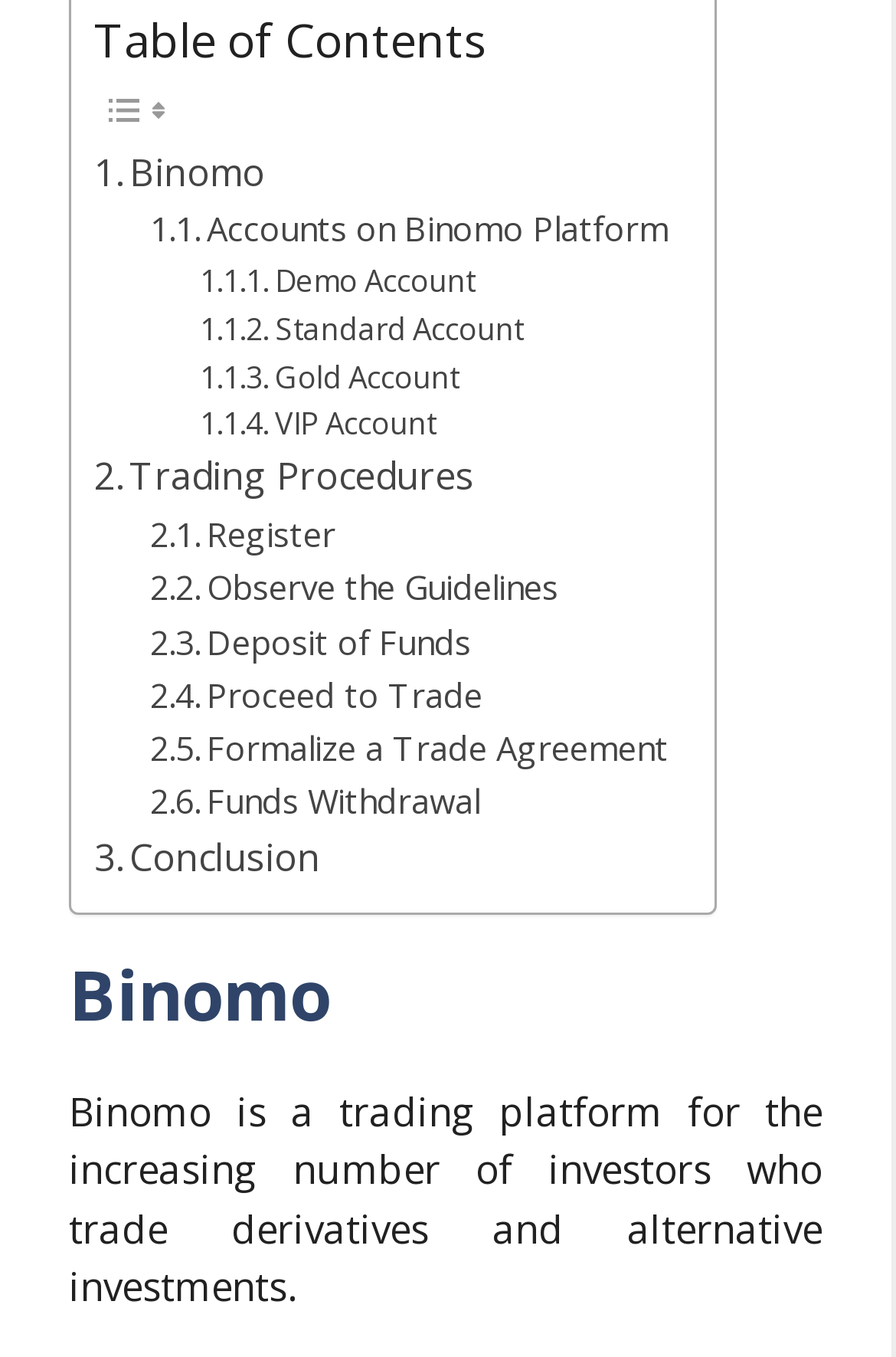Please identify the bounding box coordinates of the clickable element to fulfill the following instruction: "Register". The coordinates should be four float numbers between 0 and 1, i.e., [left, top, right, bottom].

[0.167, 0.375, 0.375, 0.414]